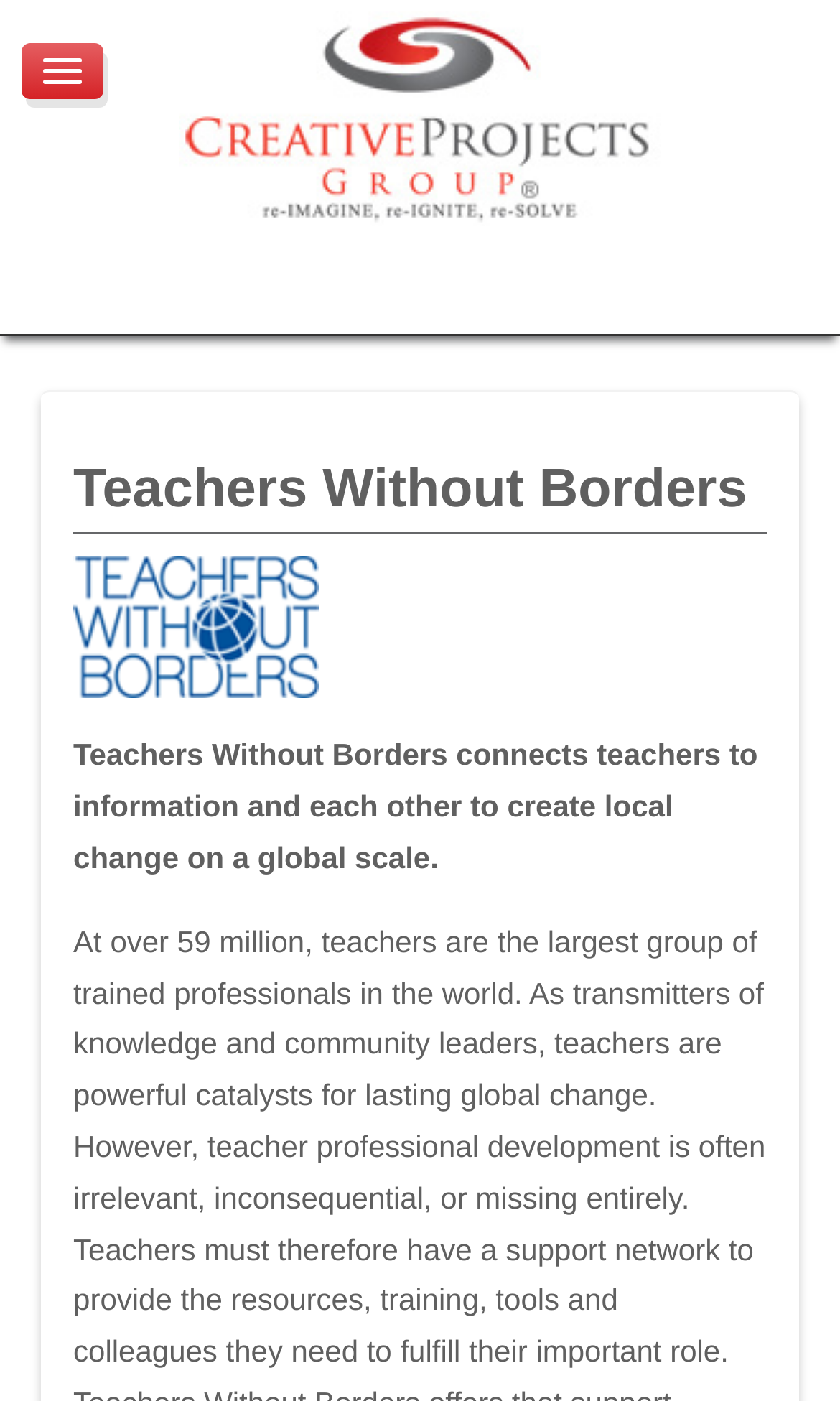Identify the title of the webpage and provide its text content.

Teachers Without Borders